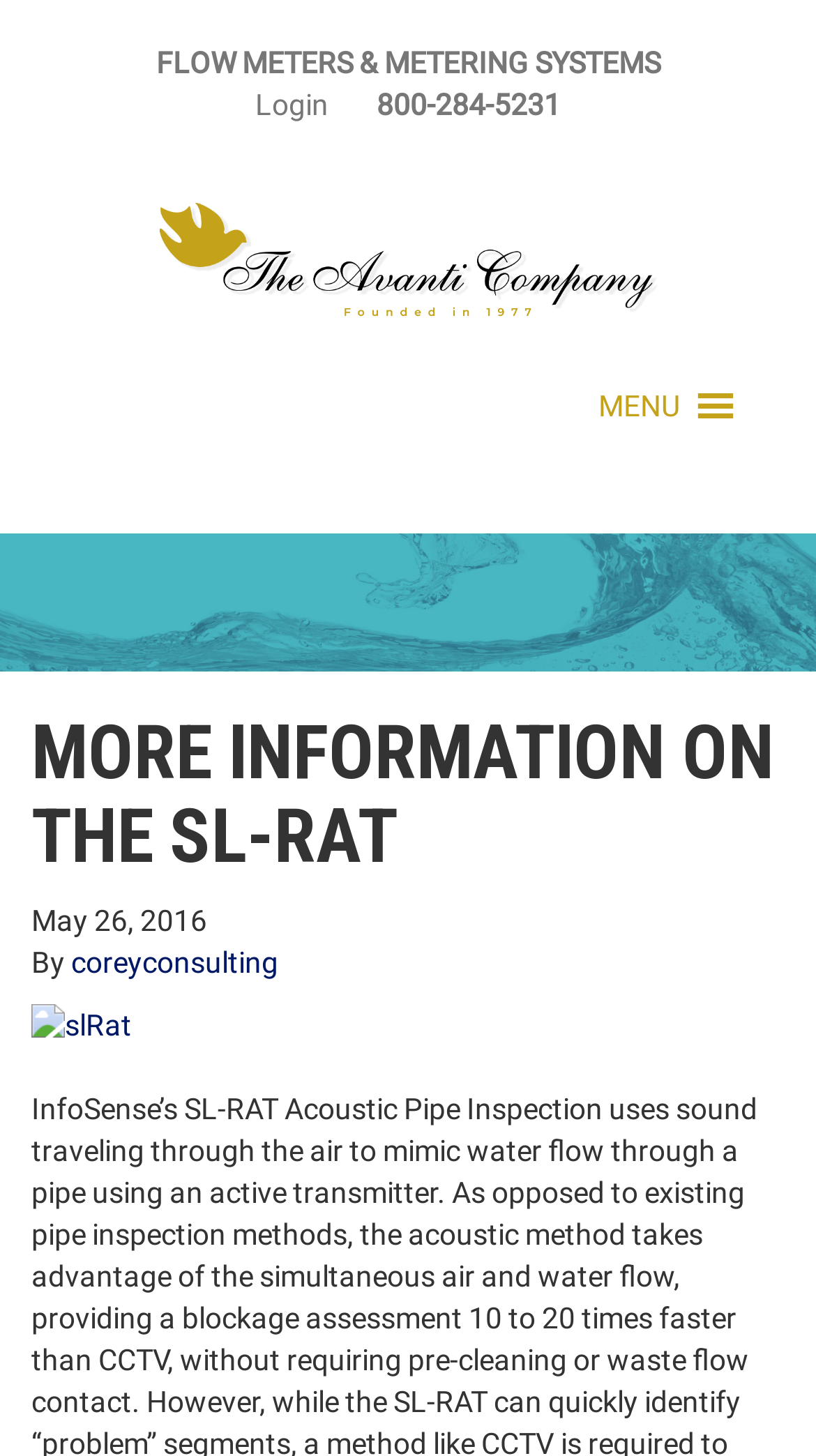Generate a comprehensive description of the webpage content.

The webpage is about InfoSense's SL-RAT Acoustic Pipe Inspection, which is a product related to flow meters and water meters. At the top of the page, there is a header section with the title "FLOW METERS & METERING SYSTEMS" in a prominent position. Below this title, there is a login link and a phone number "800-284-5231" displayed side by side. 

To the left of these elements, there is a large image that spans almost the entire width of the page. Above this image, there is a menu button with the label "MENU" and an icon. When expanded, the menu button reveals a dropdown section with a heading "MORE INFORMATION ON THE SL-RAT" and a subheading with the date "May 26, 2016" and the author "coreyconsulting". 

Below the heading, there is a link to "slRat" accompanied by a small image with the same label. The overall layout of the page is organized, with clear headings and concise text, making it easy to navigate and find relevant information about the SL-RAT product.